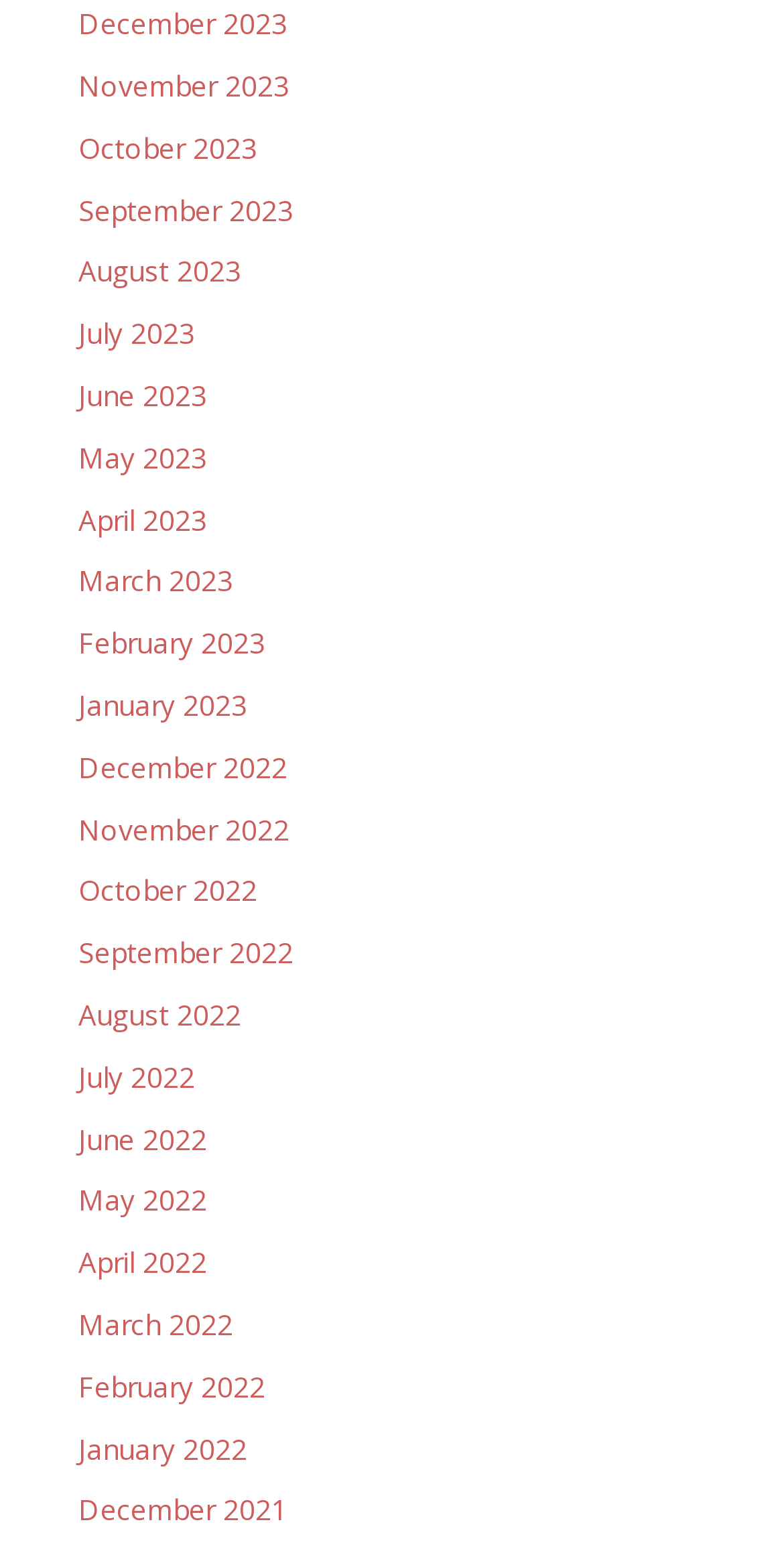Provide a short, one-word or phrase answer to the question below:
How many months are listed in 2022?

12